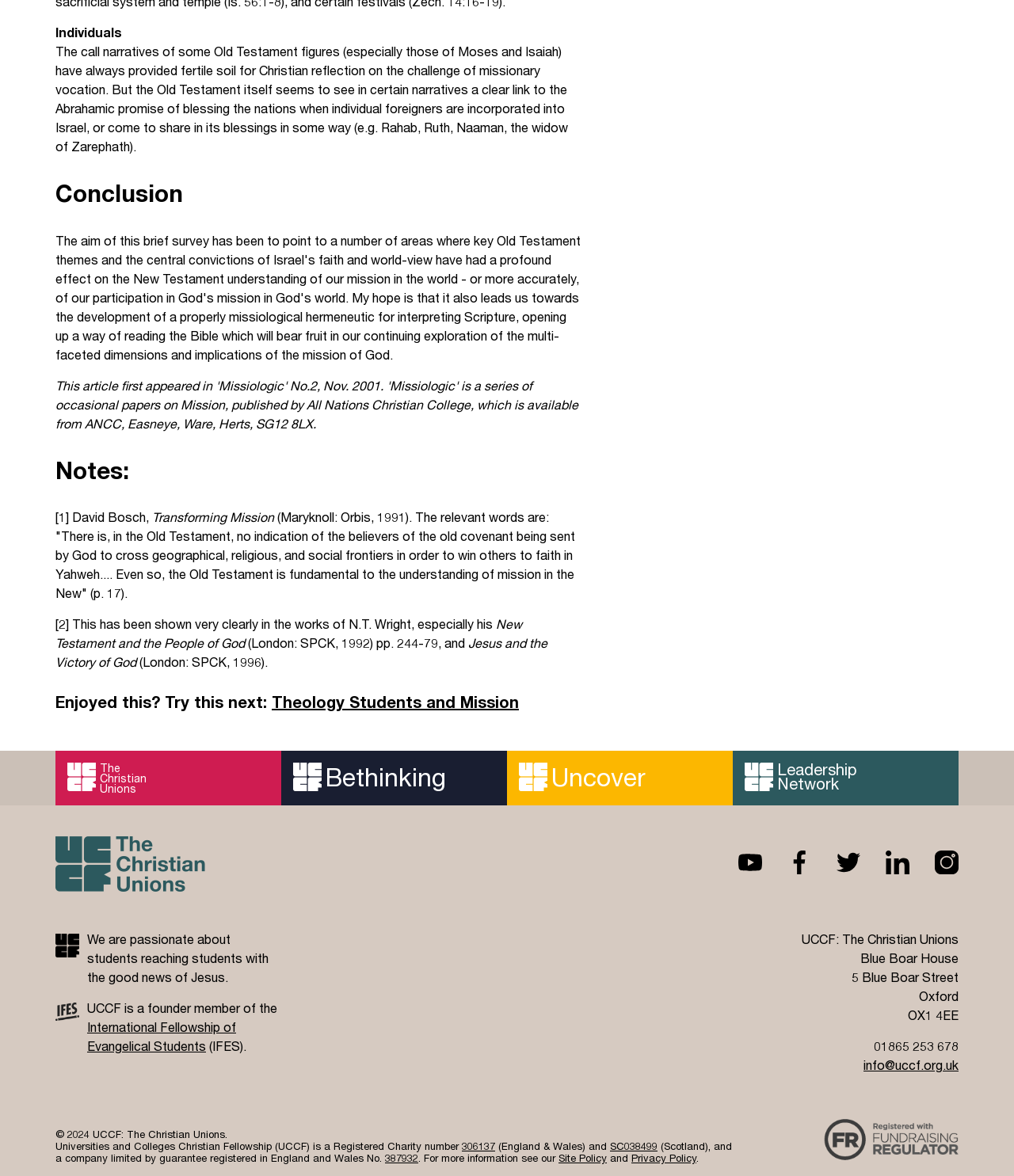Please find the bounding box coordinates of the element's region to be clicked to carry out this instruction: "Click on 'Theology Students and Mission'".

[0.268, 0.589, 0.512, 0.605]